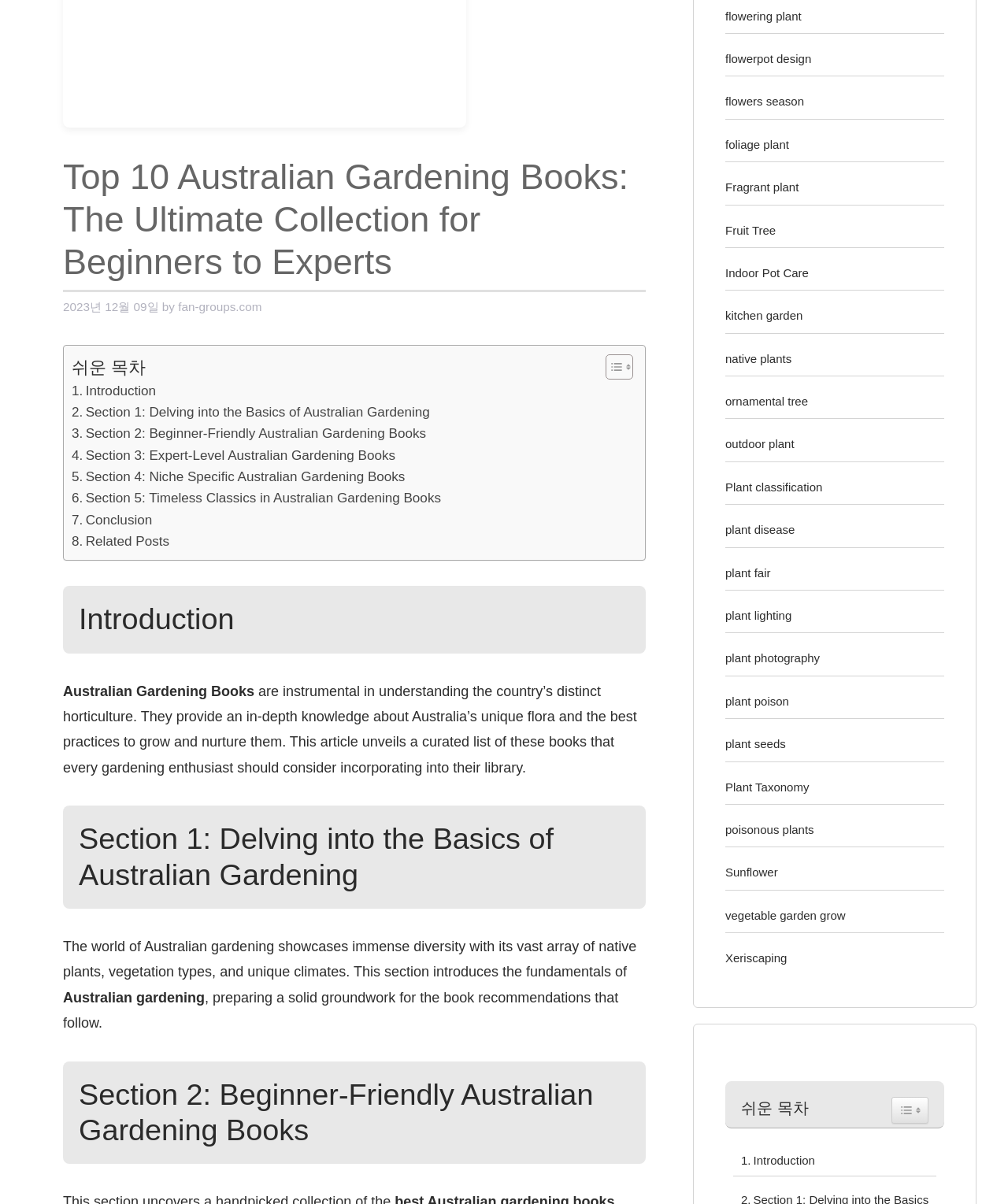Identify the bounding box coordinates for the UI element that matches this description: "vegetable garden grow".

[0.72, 0.755, 0.839, 0.766]